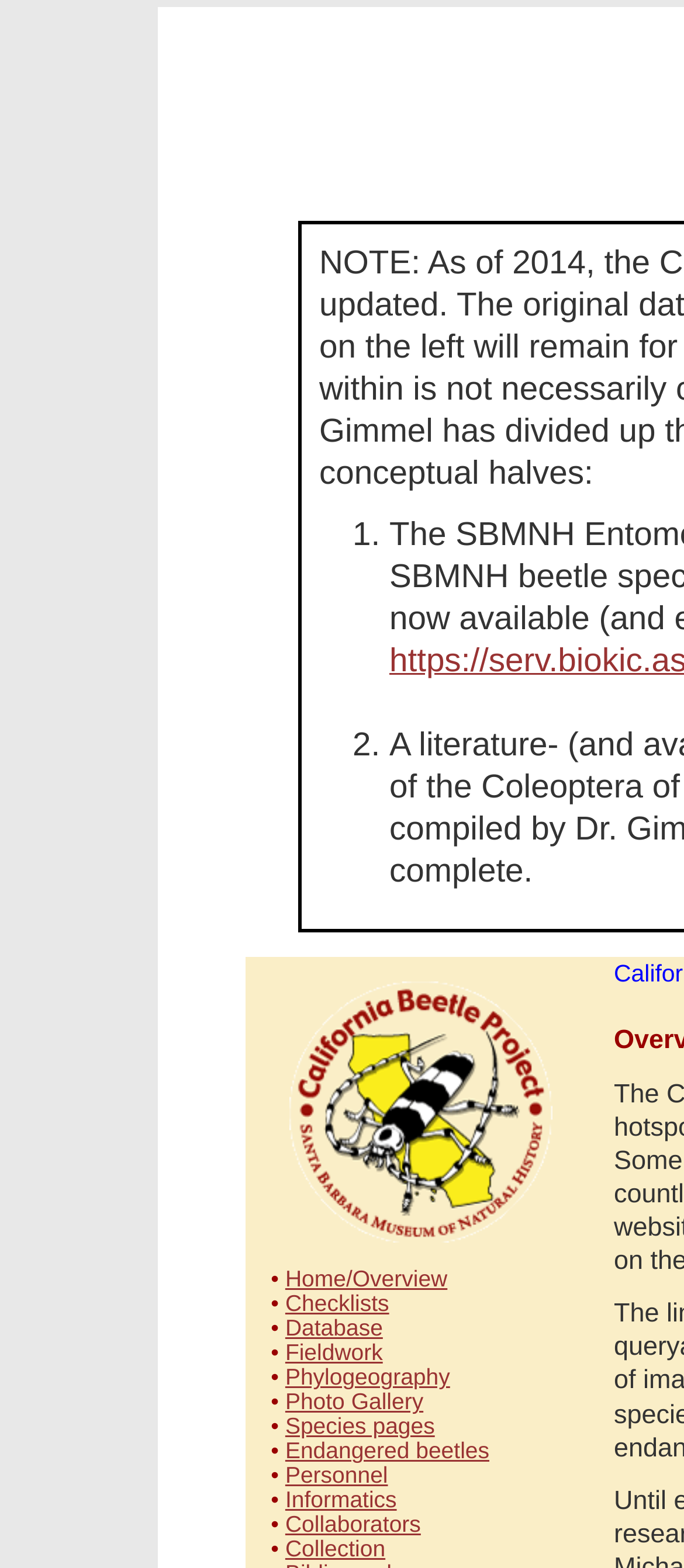Identify the bounding box coordinates of the clickable region to carry out the given instruction: "browse photo gallery".

[0.417, 0.886, 0.619, 0.902]